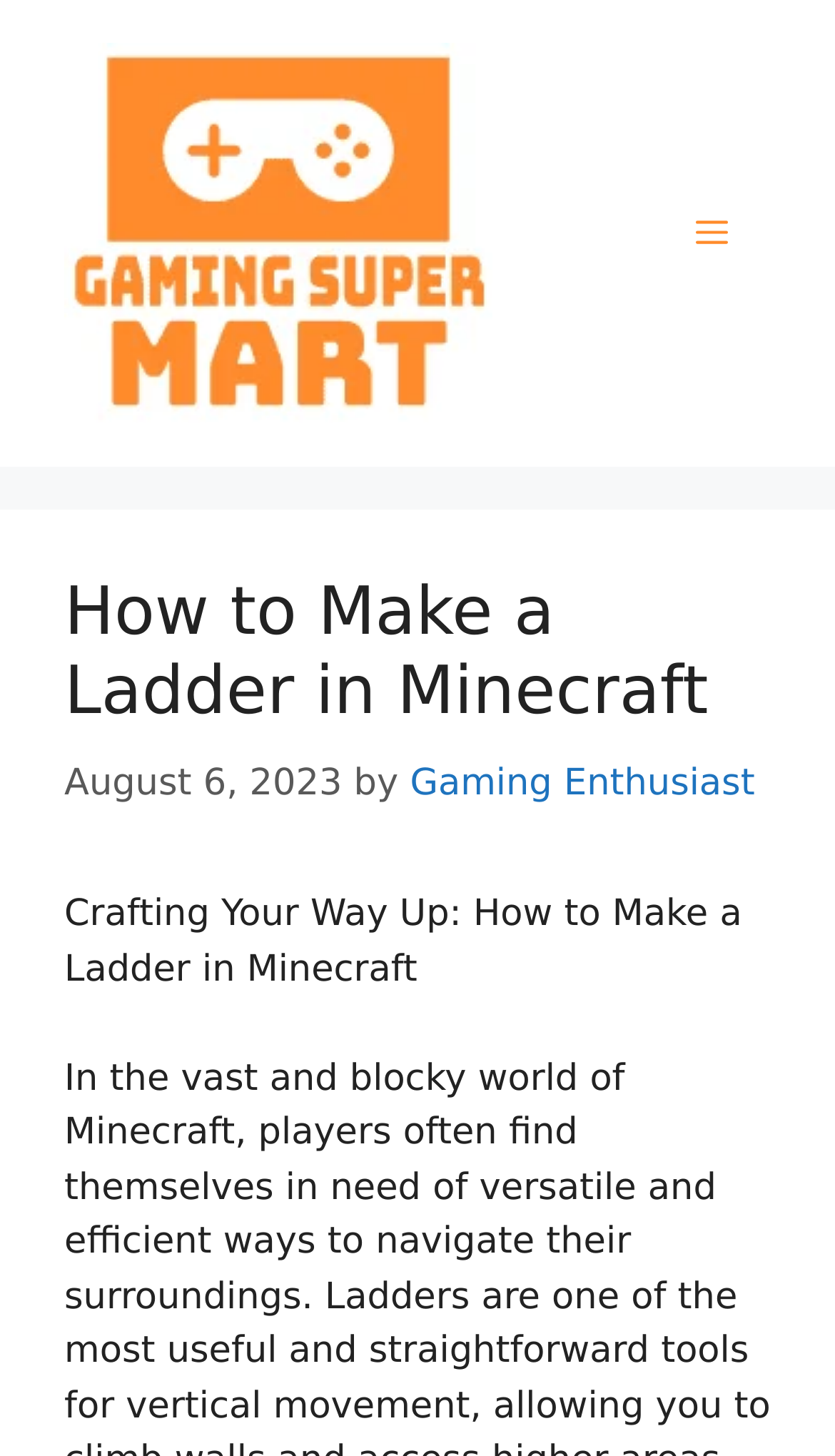Please determine the bounding box coordinates for the UI element described here. Use the format (top-left x, top-left y, bottom-right x, bottom-right y) with values bounded between 0 and 1: Menu

None